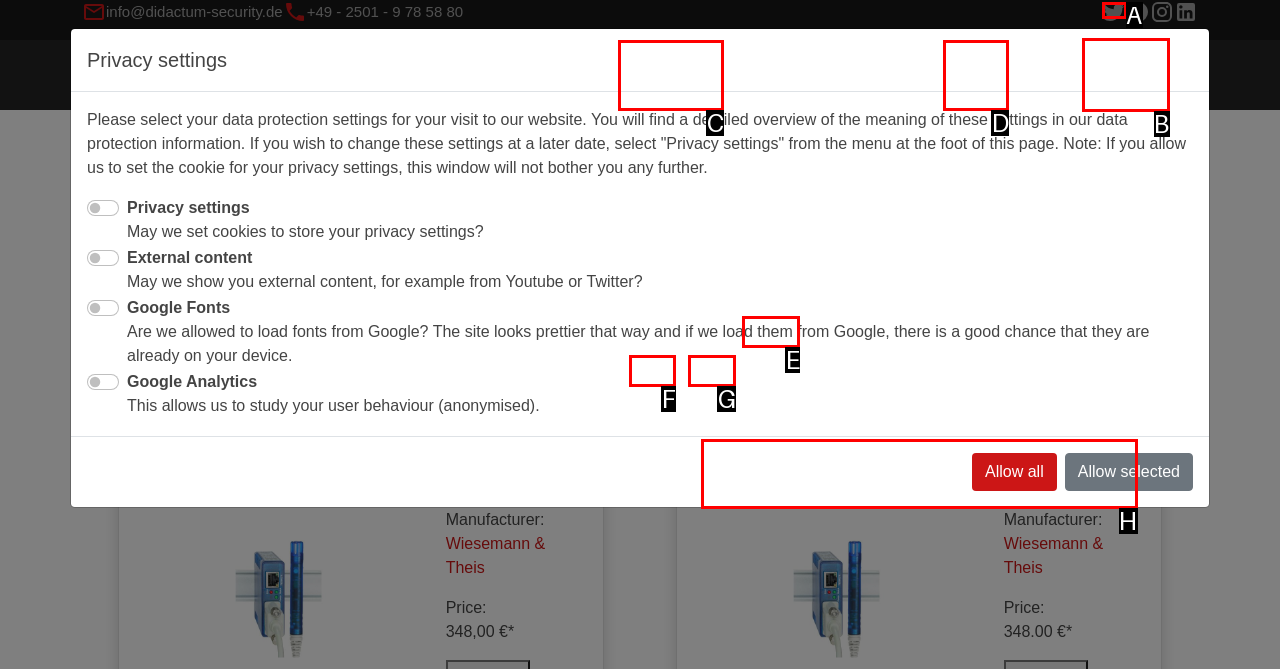To achieve the task: Click on Twitter, indicate the letter of the correct choice from the provided options.

A